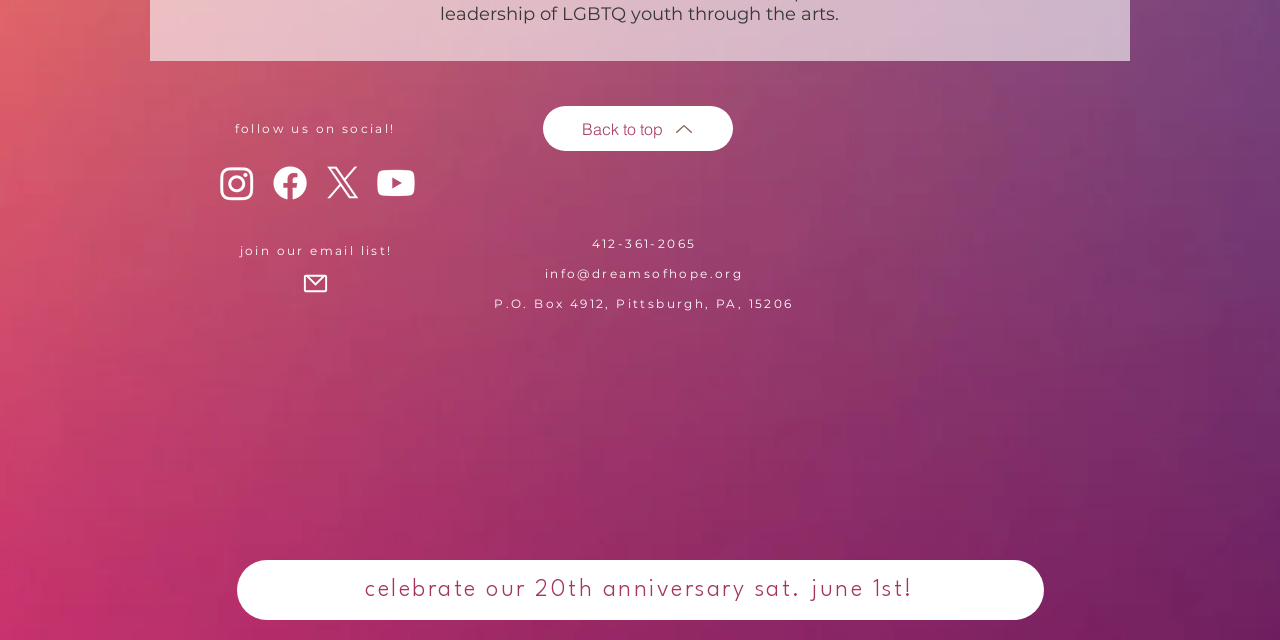Identify the bounding box coordinates for the UI element described by the following text: "December 26, 2020". Provide the coordinates as four float numbers between 0 and 1, in the format [left, top, right, bottom].

None